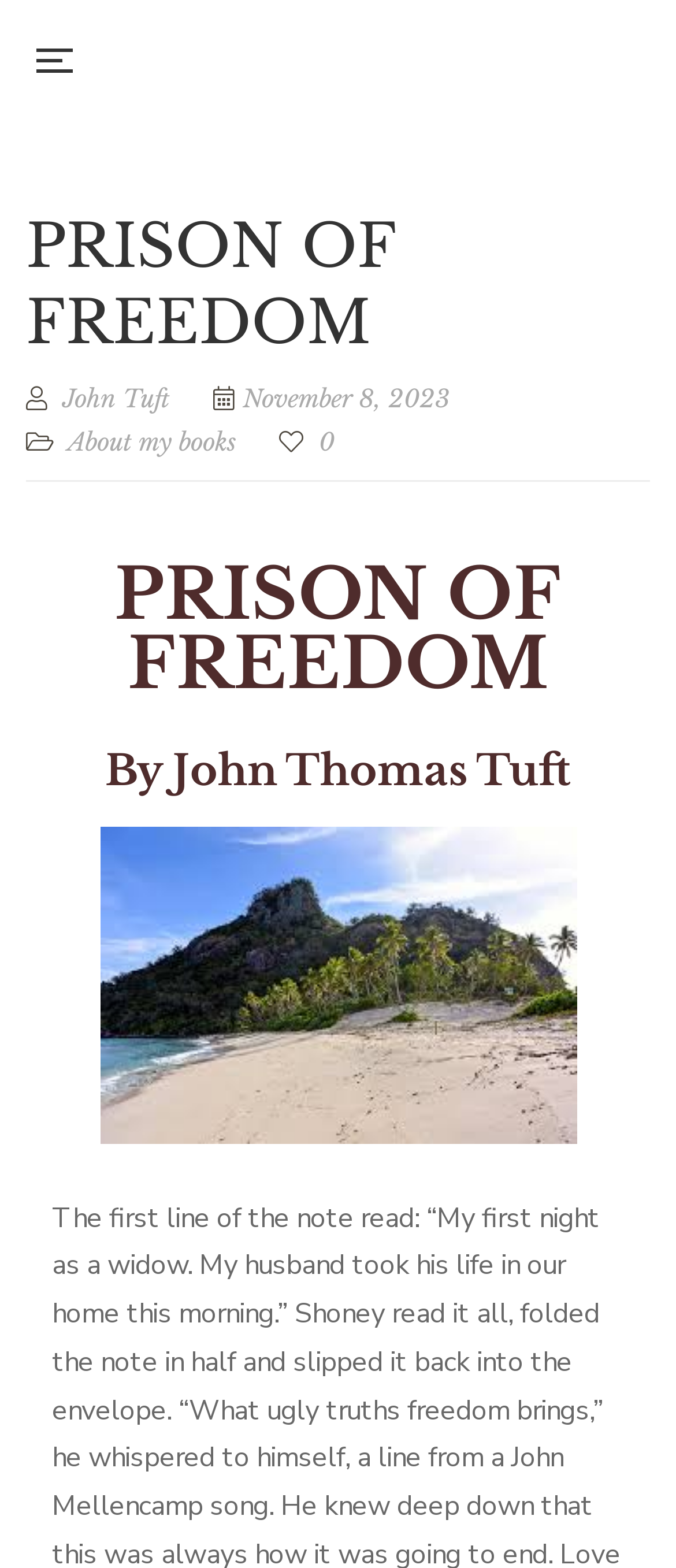What is the author's name?
Using the image, provide a concise answer in one word or a short phrase.

John Thomas Tuft